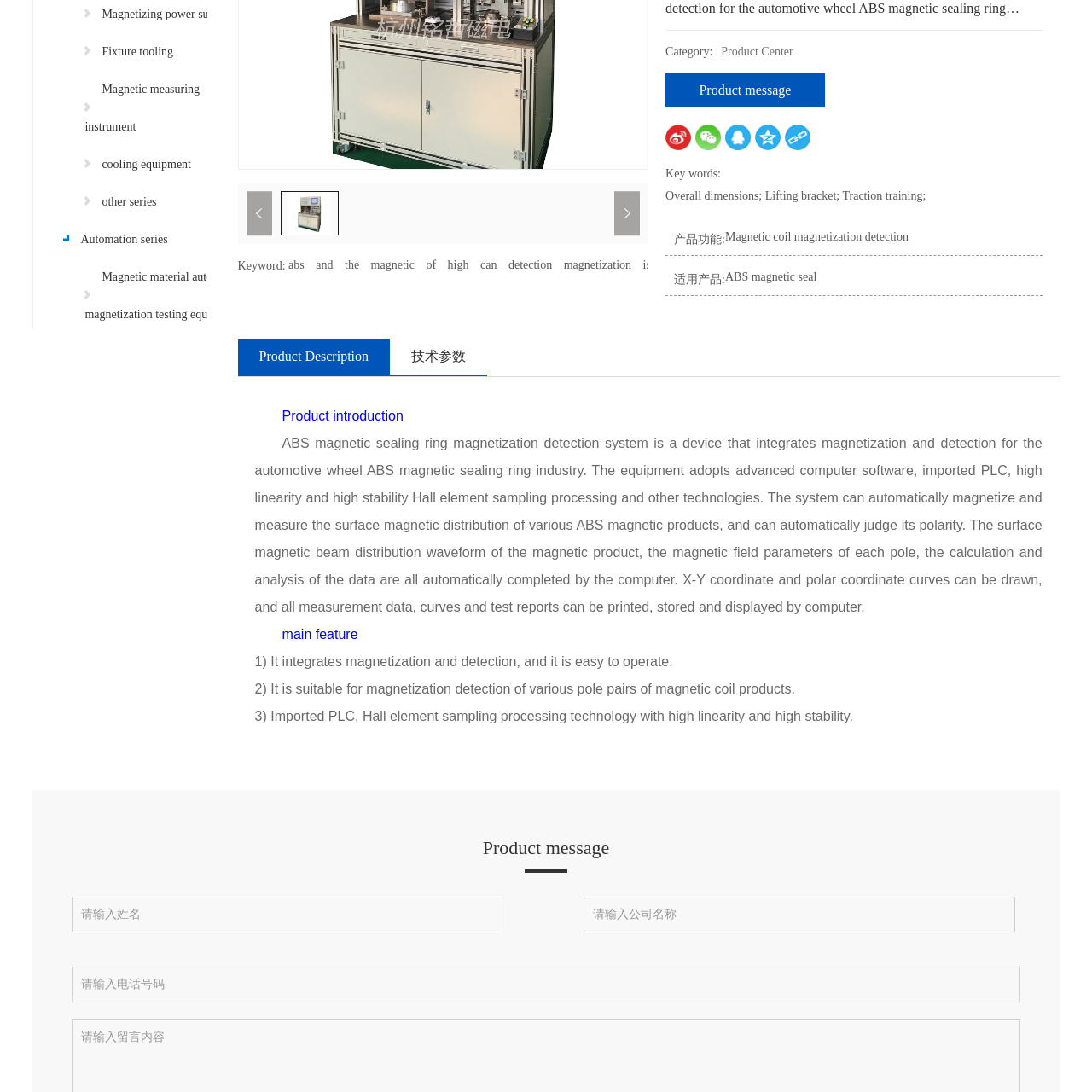Using the webpage screenshot and the element description title="Twitter", determine the bounding box coordinates. Specify the coordinates in the format (top-left x, top-left y, bottom-right x, bottom-right y) with values ranging from 0 to 1.

[0.293, 0.712, 0.322, 0.74]